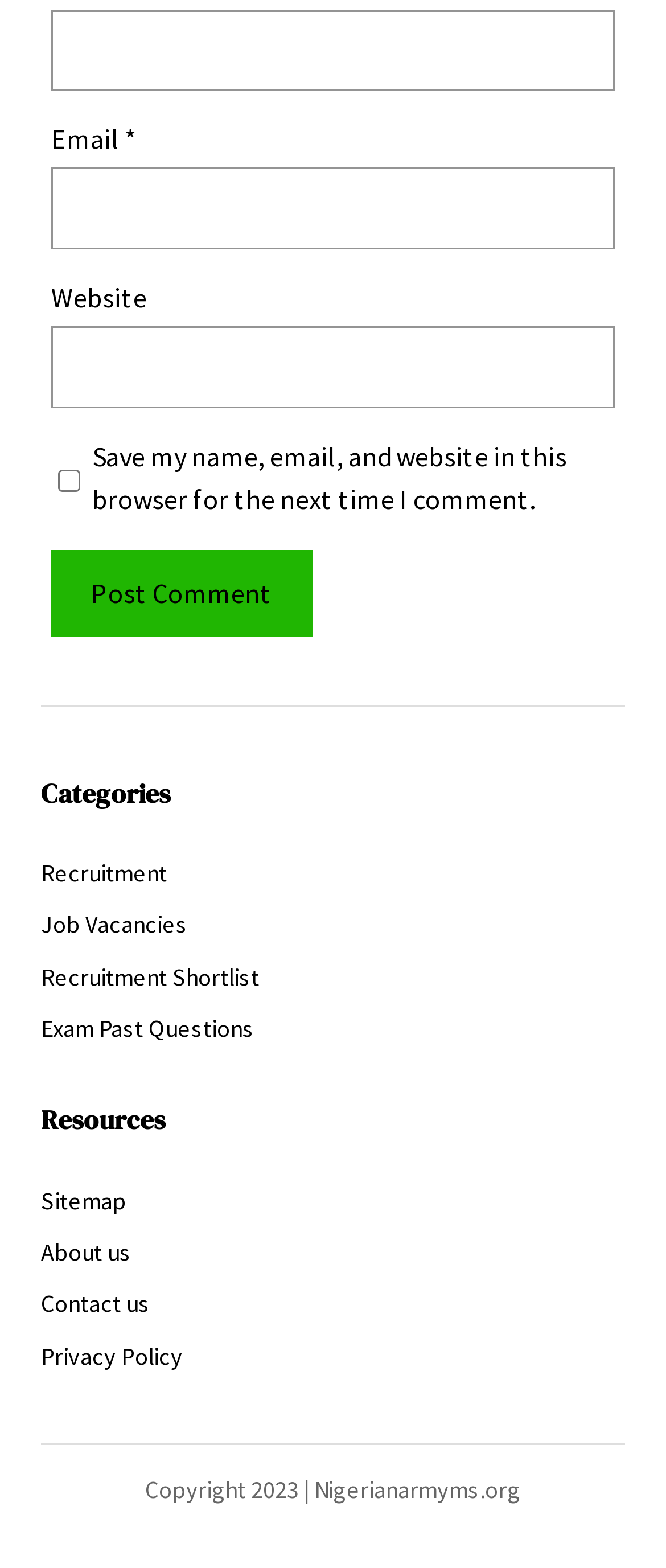What is the purpose of the checkbox?
Provide an in-depth answer to the question, covering all aspects.

The checkbox is located below the 'Website' textbox and is labeled 'Save my name, email, and website in this browser for the next time I comment.' This suggests that its purpose is to save the user's comment information for future use.